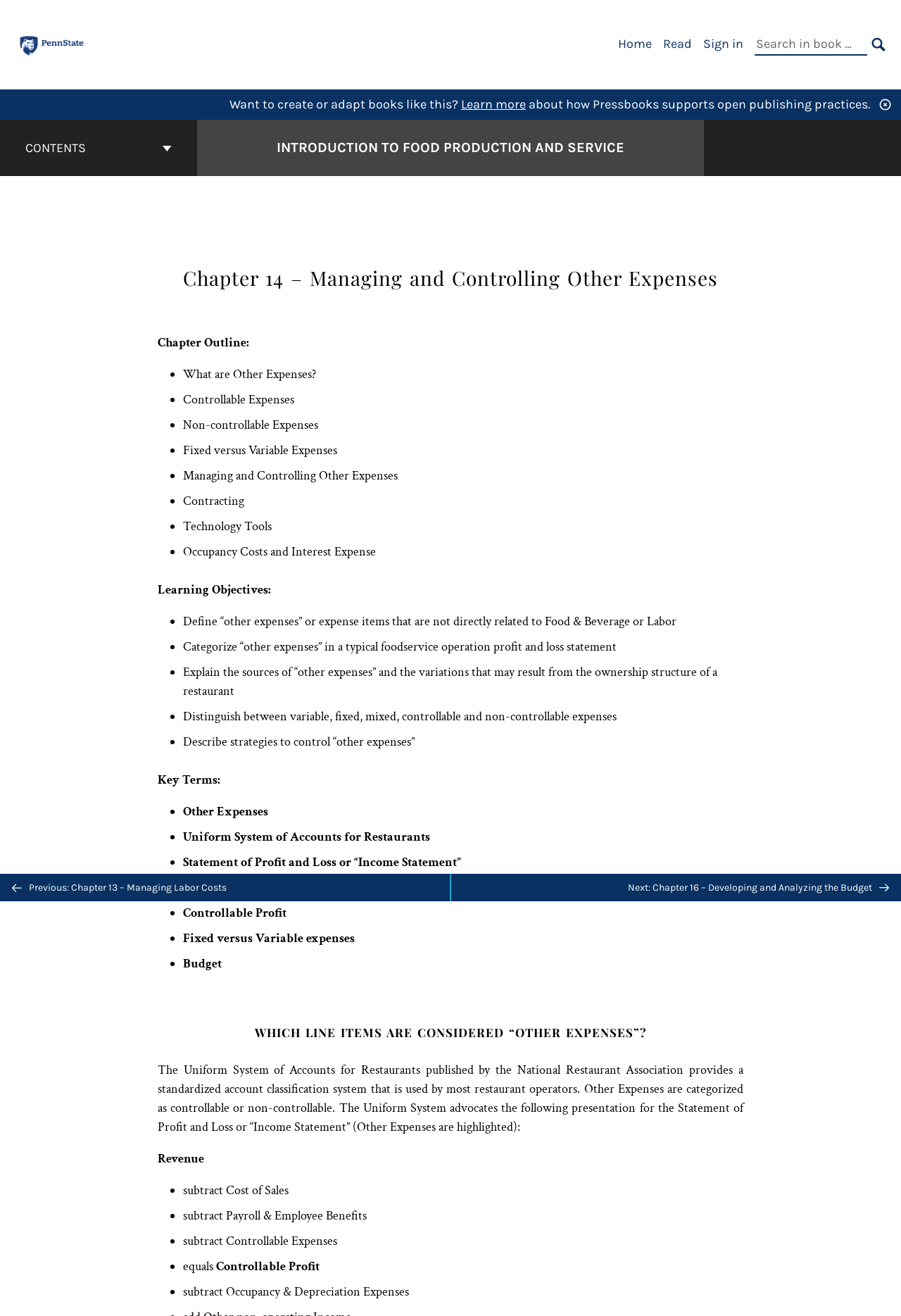Please identify the bounding box coordinates of the element on the webpage that should be clicked to follow this instruction: "View chapter contents". The bounding box coordinates should be given as four float numbers between 0 and 1, formatted as [left, top, right, bottom].

[0.003, 0.091, 0.216, 0.134]